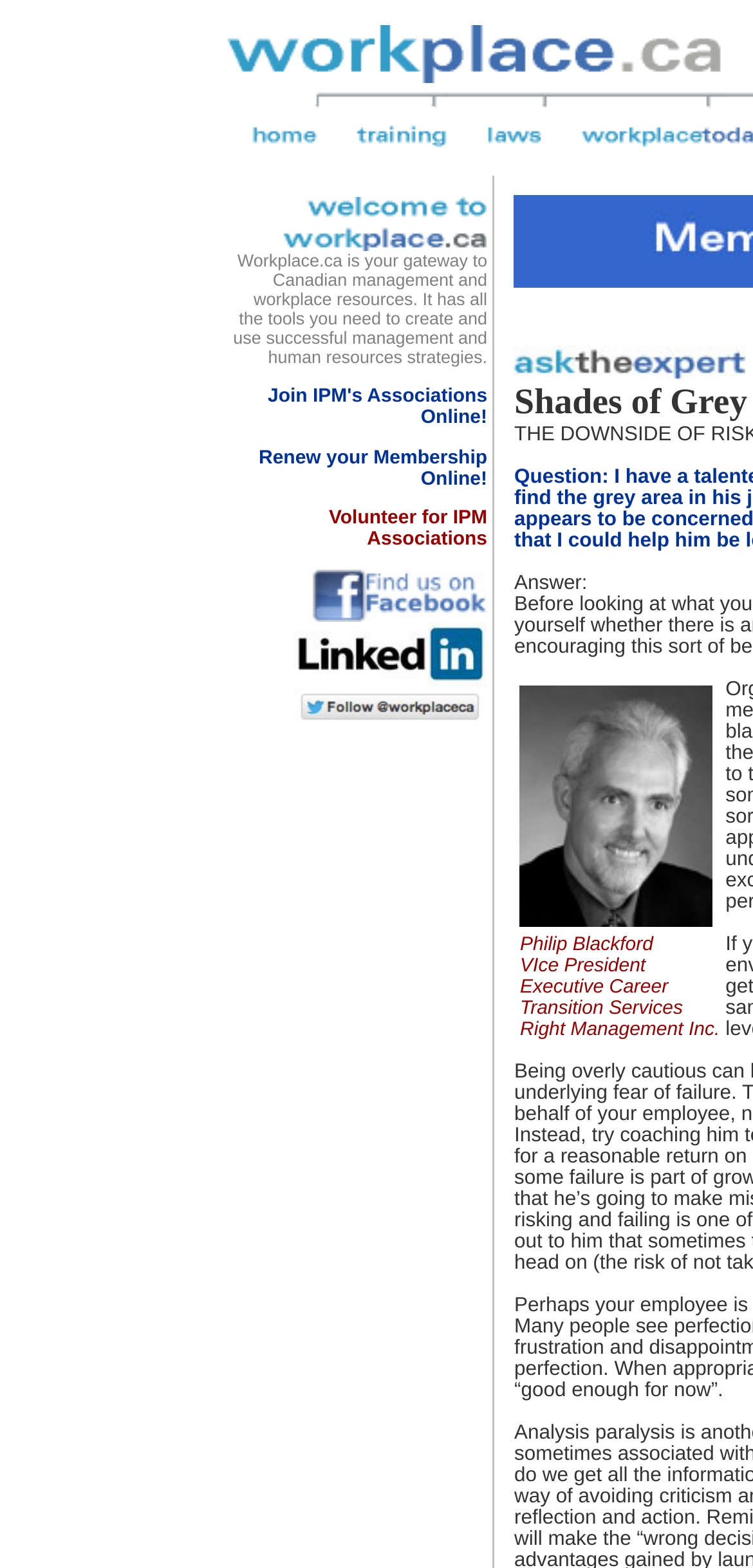What type of services does Right Management Inc. provide? From the image, respond with a single word or brief phrase.

Career Transition Services